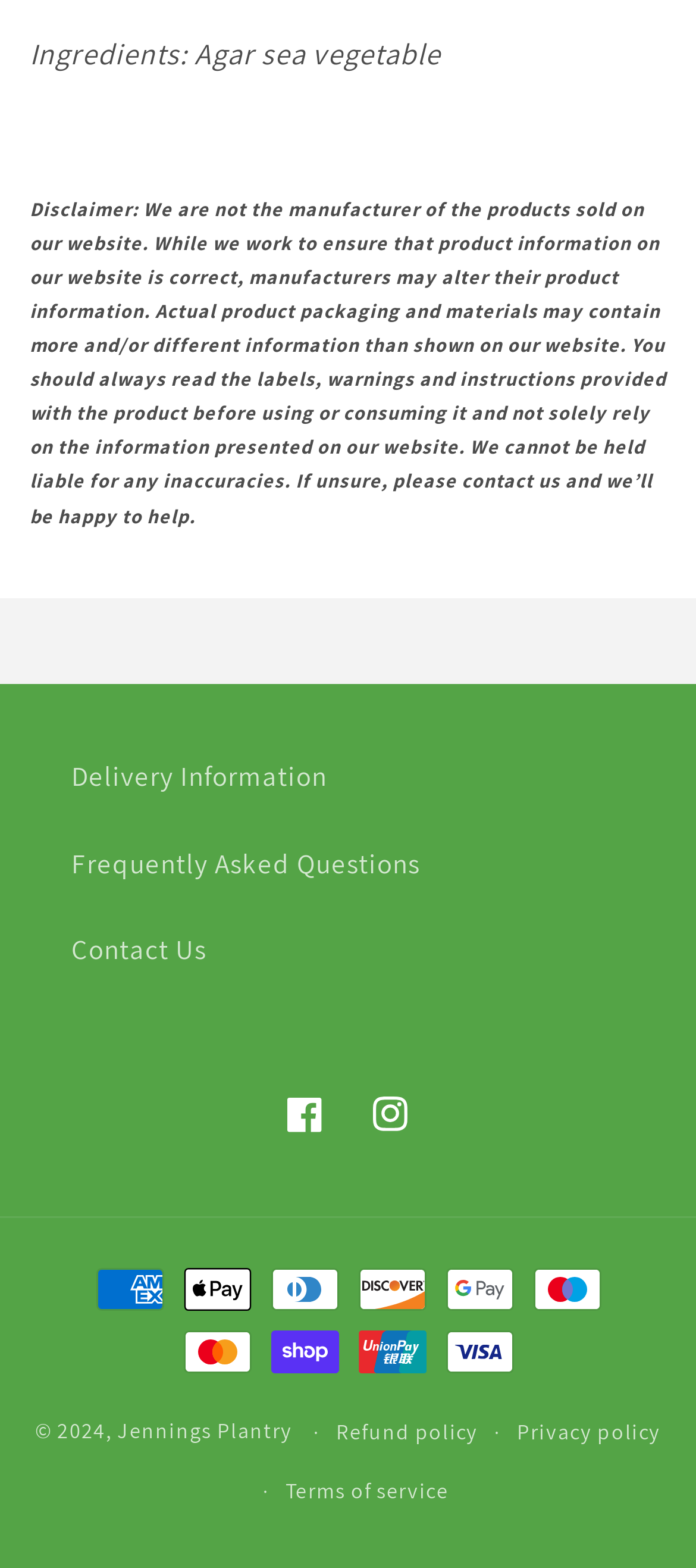Kindly respond to the following question with a single word or a brief phrase: 
What is the disclaimer about?

Product information accuracy